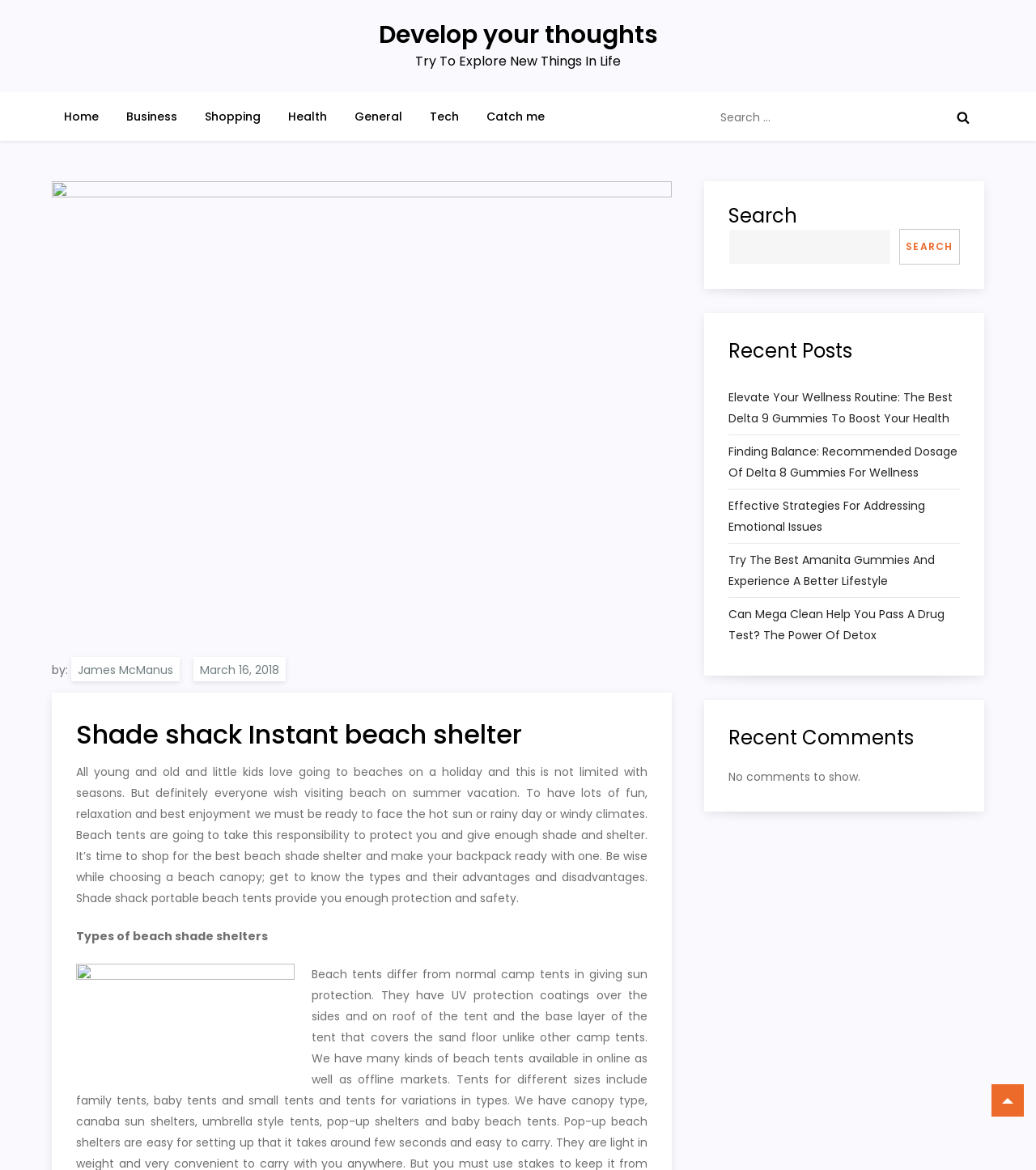Highlight the bounding box coordinates of the element that should be clicked to carry out the following instruction: "Explore the Recent Posts". The coordinates must be given as four float numbers ranging from 0 to 1, i.e., [left, top, right, bottom].

[0.703, 0.288, 0.927, 0.312]